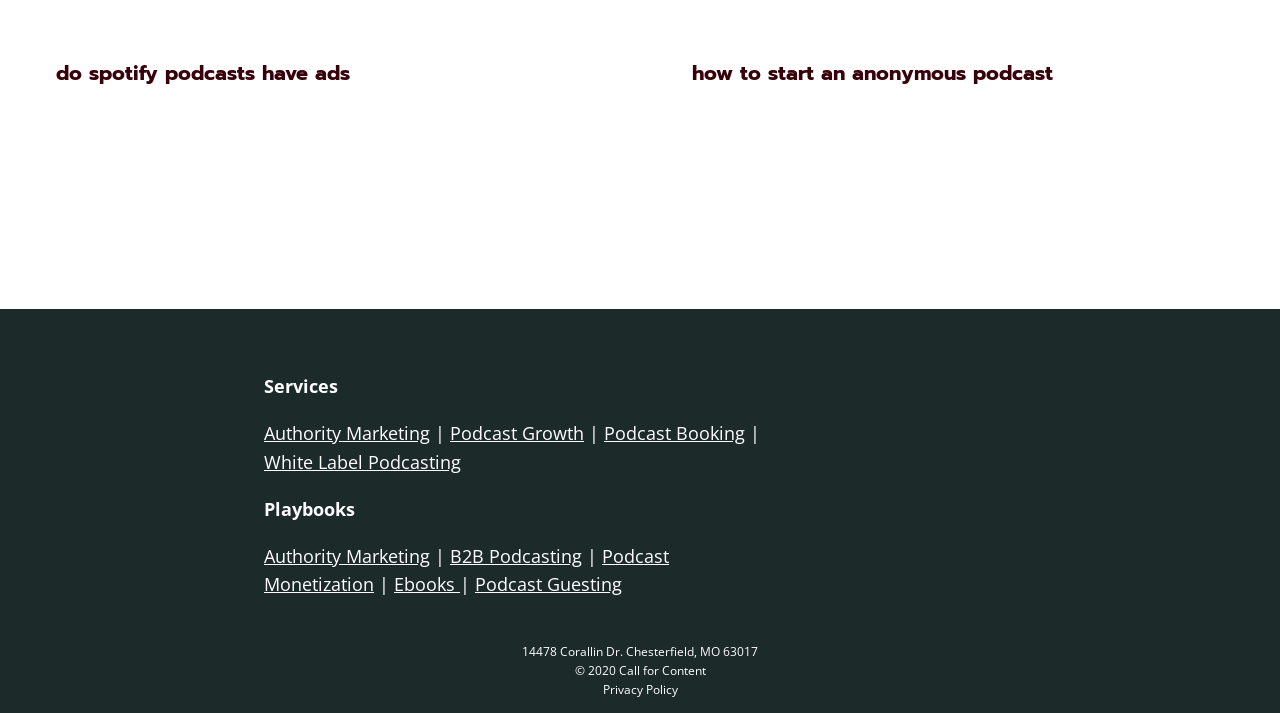Carefully examine the image and provide an in-depth answer to the question: How can users access the company's privacy policy?

The company's privacy policy can be accessed through the link provided at the bottom of the webpage. This link is labeled 'Privacy Policy' and allows users to view the company's policies regarding data collection and usage.